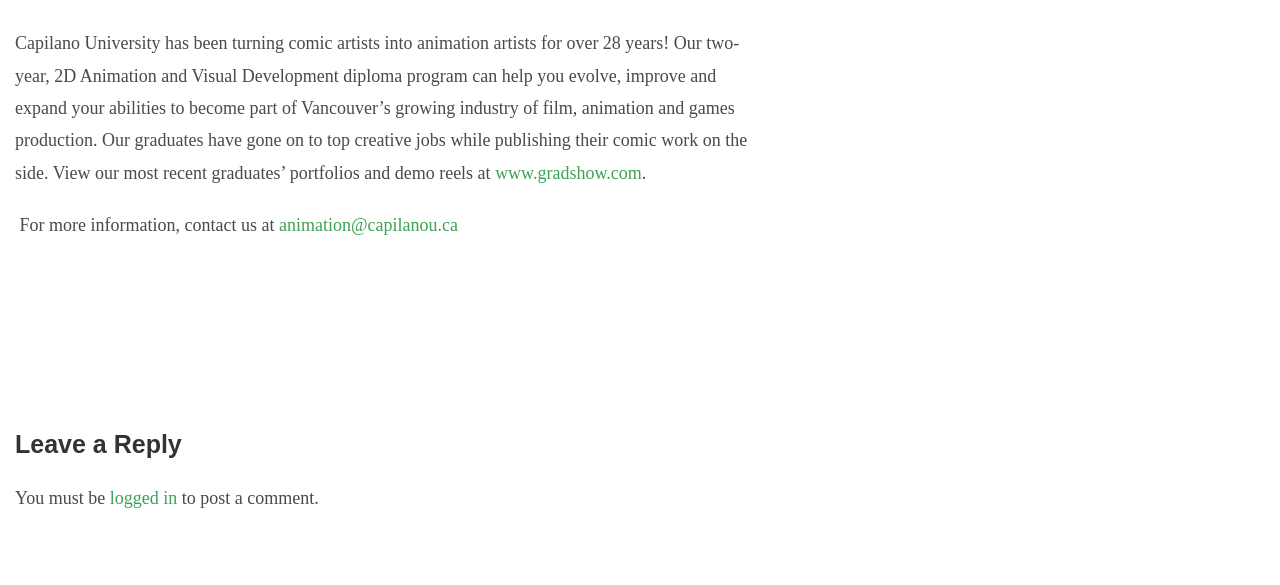What is required to post a comment?
Provide a detailed and well-explained answer to the question.

The webpage states that 'You must be logged in to post a comment', indicating that being logged in is a requirement to post a comment.